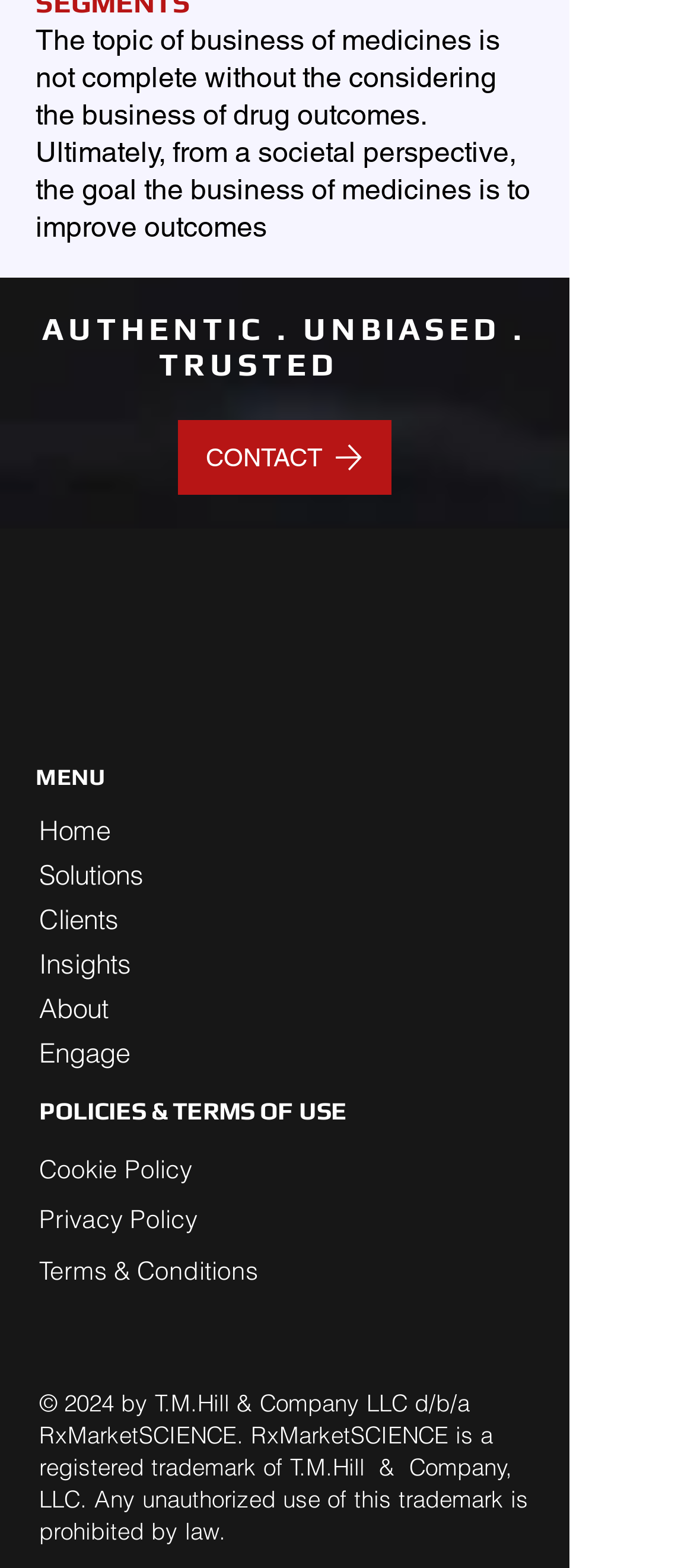Look at the image and answer the question in detail:
What is the topic of business mentioned?

The topic of business mentioned is medicines, as stated in the StaticText element with ID 756, which says 'The topic of business of medicines is not complete without the considering the business of drug outcomes.'